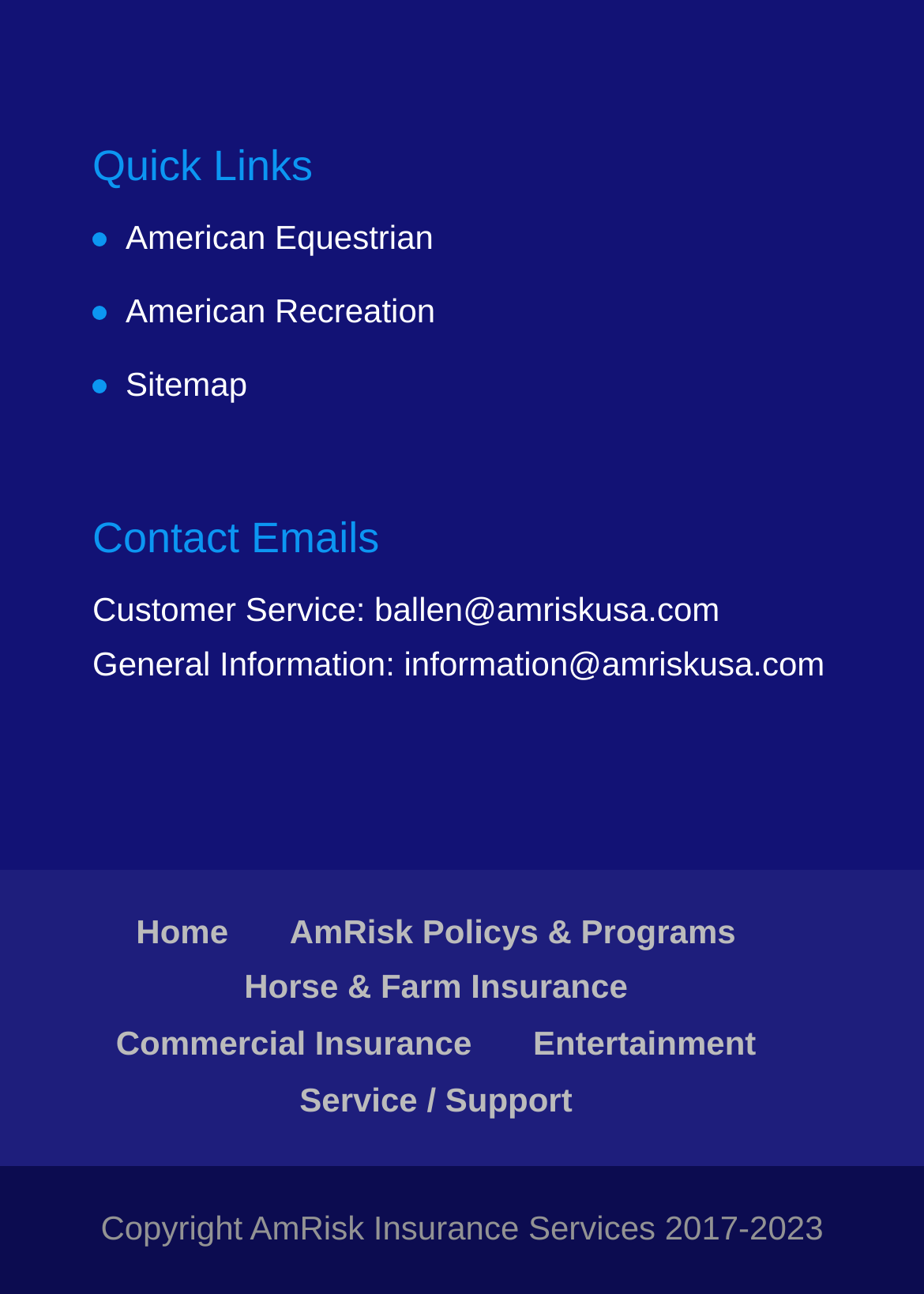Please identify the bounding box coordinates of the area that needs to be clicked to fulfill the following instruction: "view NEWS & EVENTS."

None